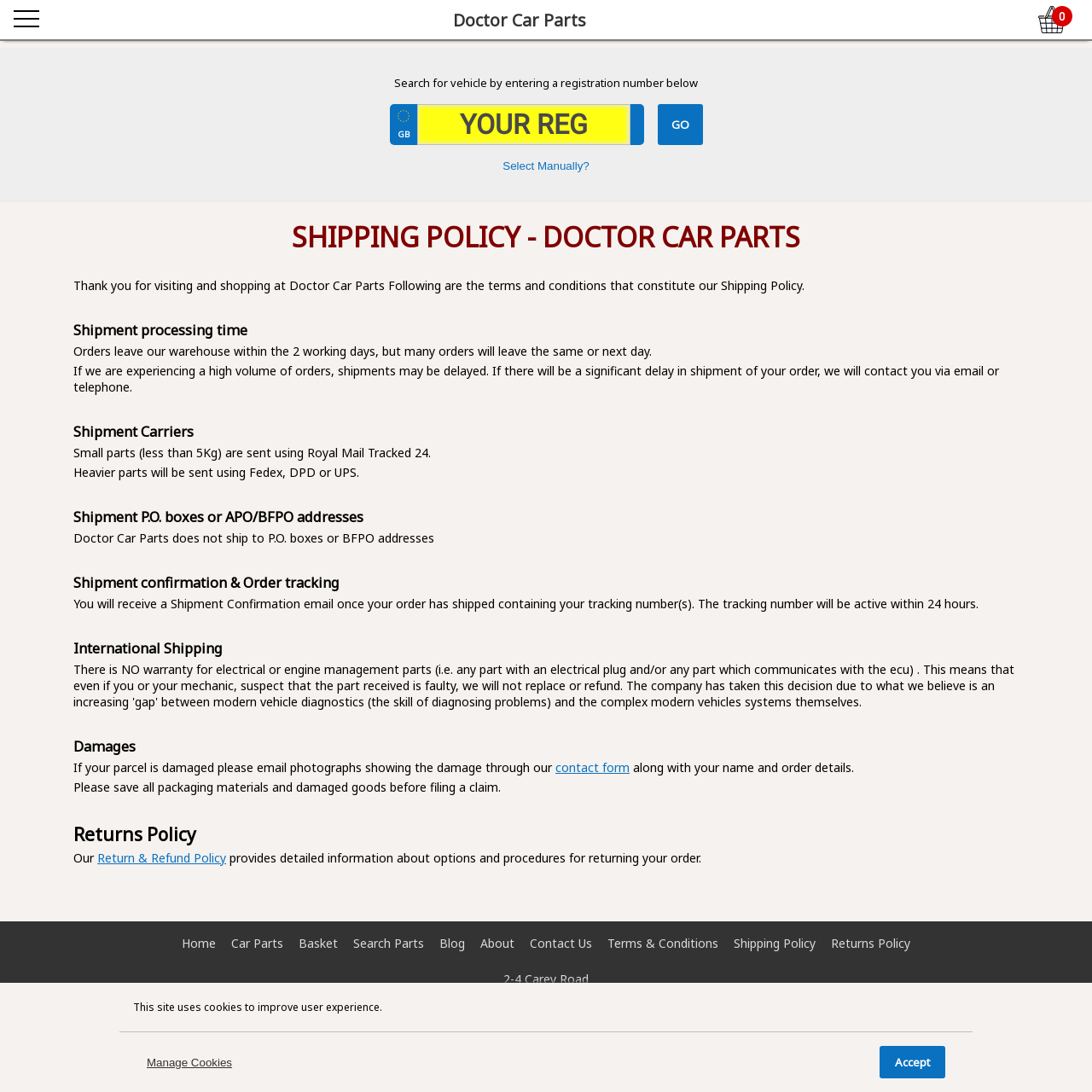Give a concise answer of one word or phrase to the question: 
What is the purpose of the 'Search for vehicle by entering a registration number' textbox?

Search for vehicle